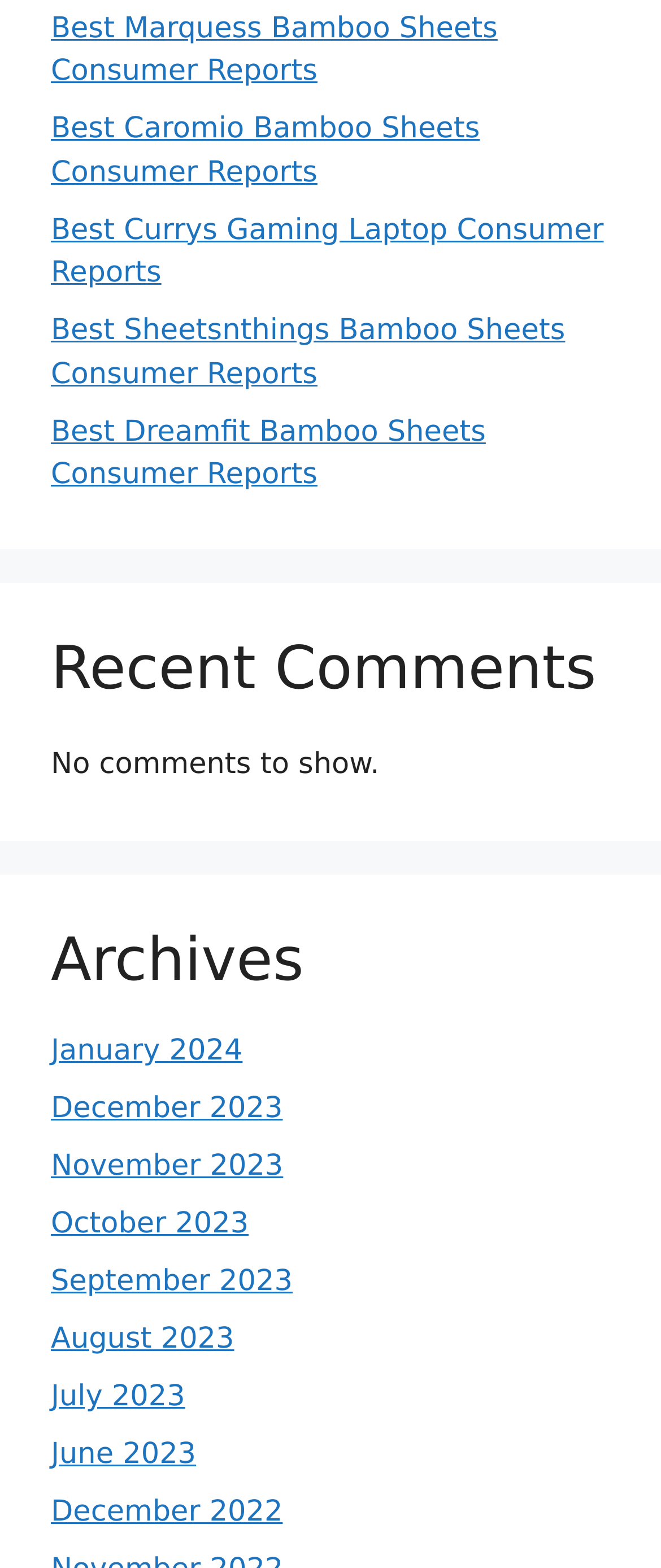Give a one-word or short phrase answer to this question: 
How many months are listed in the Archives section?

10